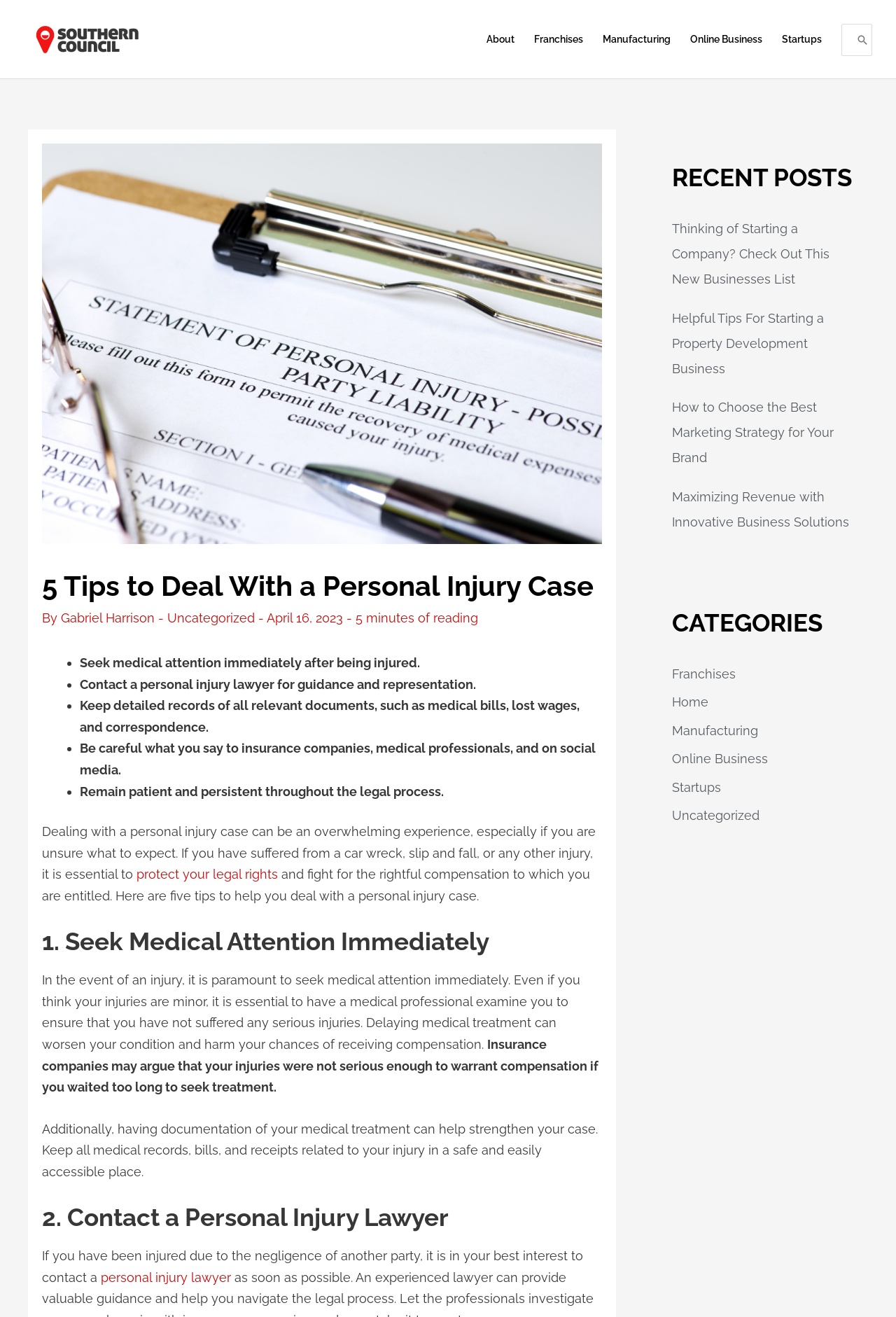Show the bounding box coordinates for the HTML element described as: "protect your legal rights".

[0.152, 0.658, 0.31, 0.669]